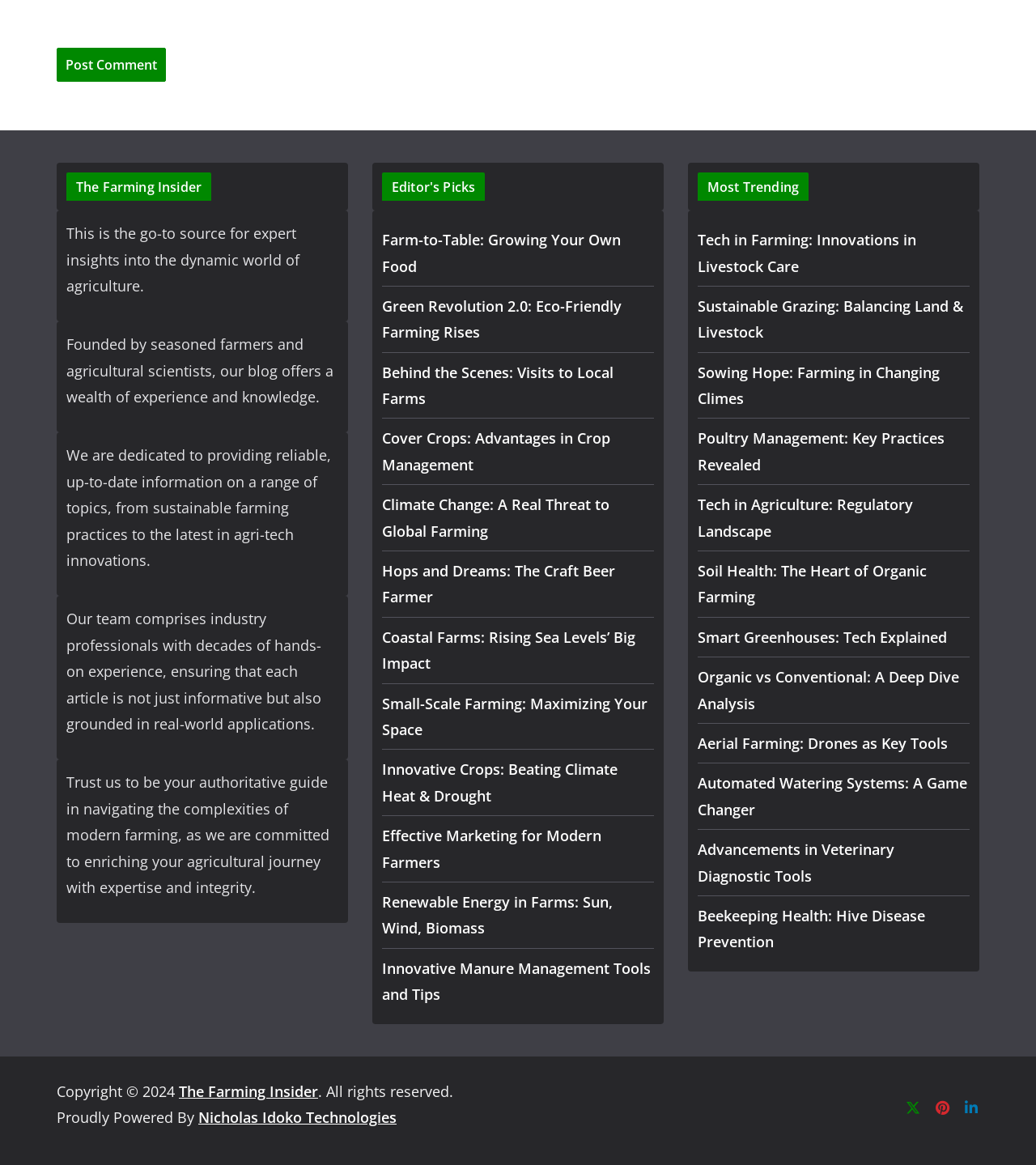Identify the bounding box coordinates of the clickable region necessary to fulfill the following instruction: "Learn more about 'The Farming Insider'". The bounding box coordinates should be four float numbers between 0 and 1, i.e., [left, top, right, bottom].

[0.173, 0.928, 0.307, 0.945]